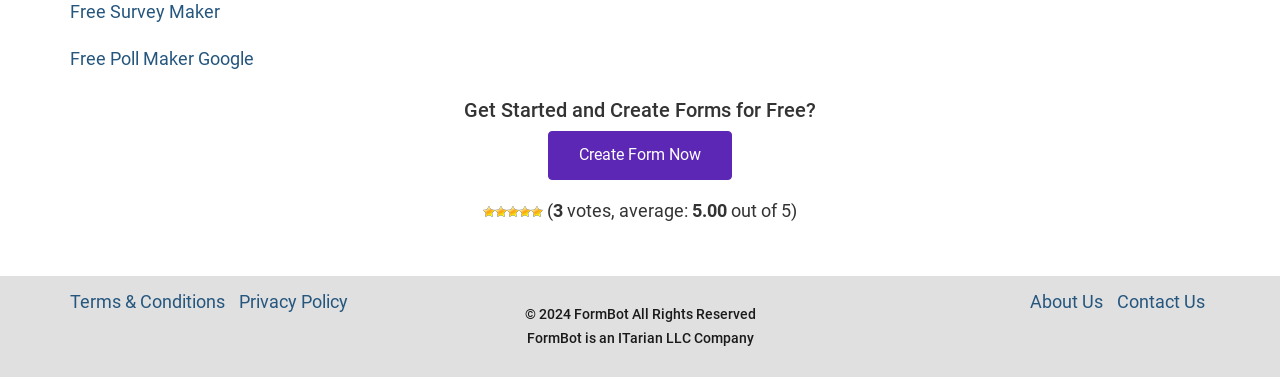What is the copyright year of the webpage?
Please provide a detailed and comprehensive answer to the question.

I found the copyright information by reading the text '© 2024 FormBot All Rights Reserved' which is located at the bottom of the webpage.